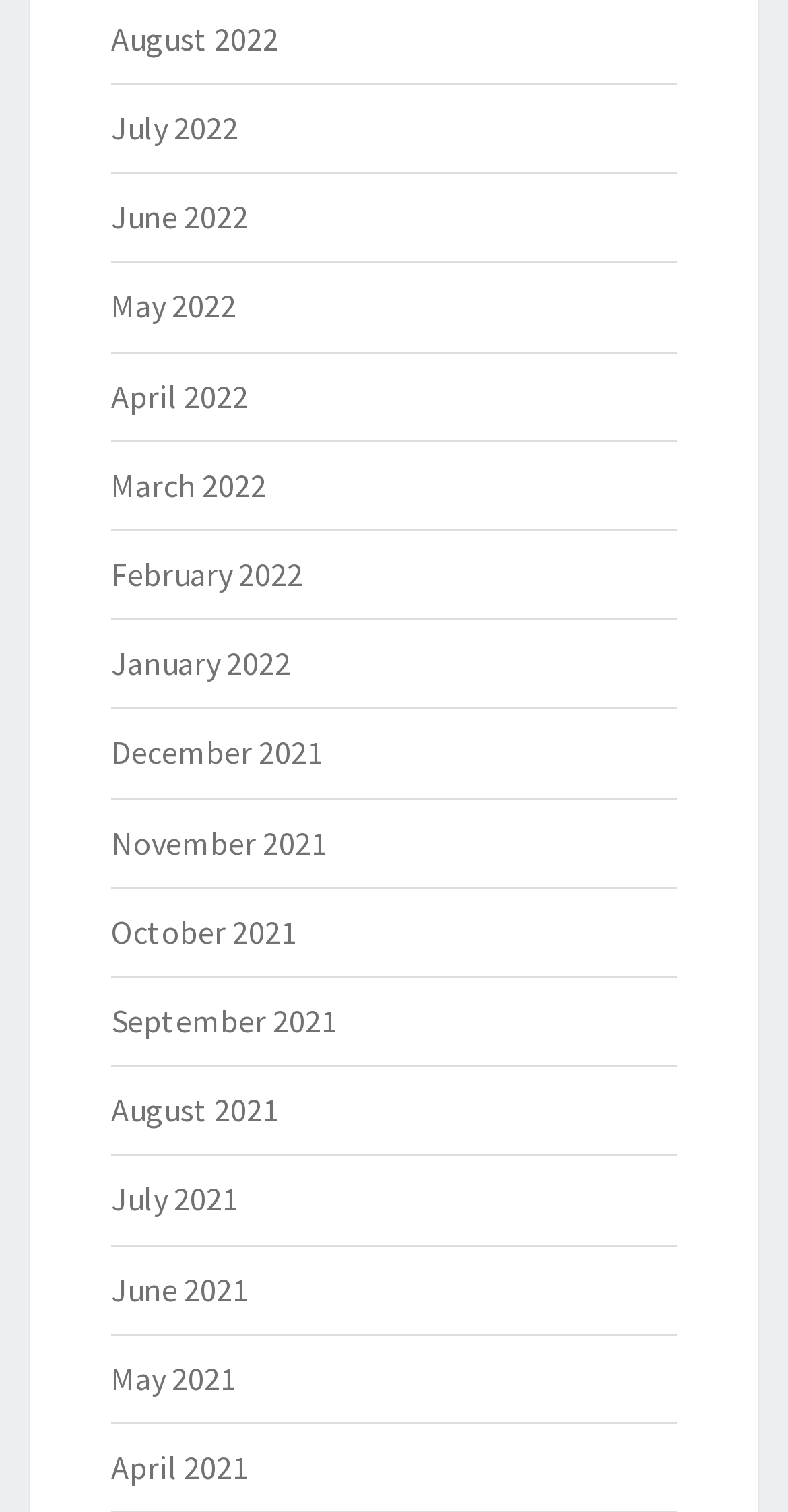Answer the question below in one word or phrase:
Are the links sorted in ascending or descending order?

Descending